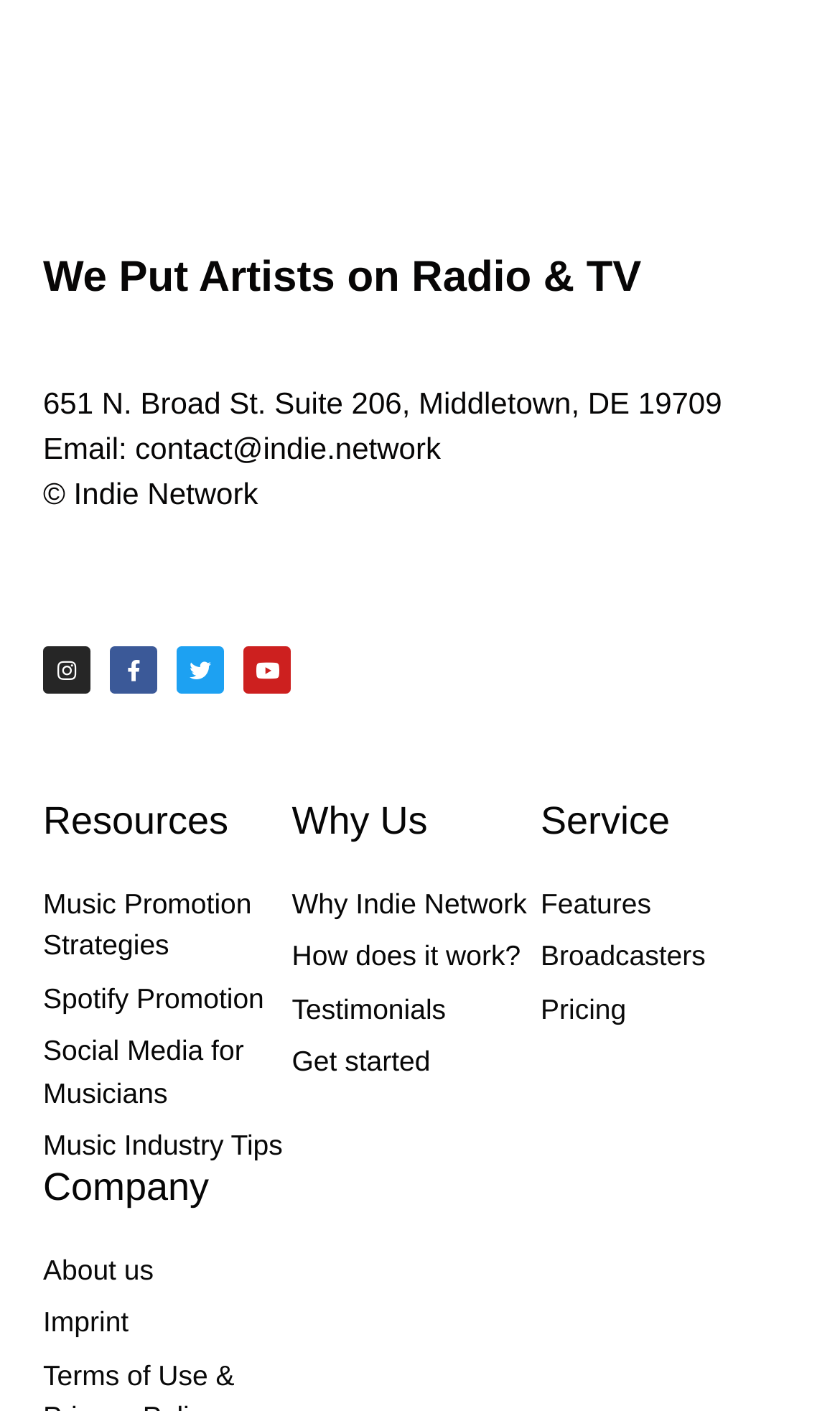Please predict the bounding box coordinates of the element's region where a click is necessary to complete the following instruction: "Learn about Why Indie Network". The coordinates should be represented by four float numbers between 0 and 1, i.e., [left, top, right, bottom].

[0.347, 0.626, 0.644, 0.656]